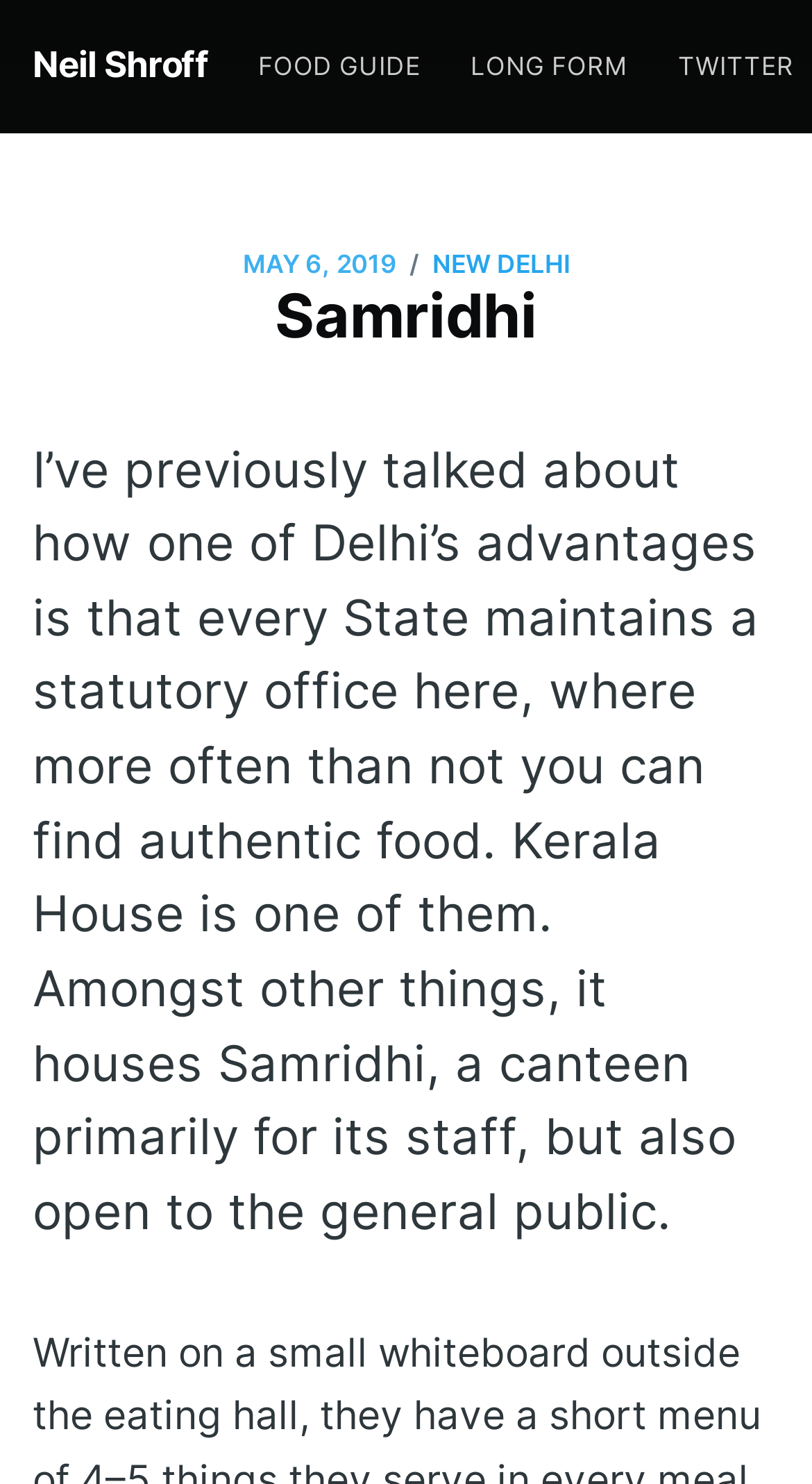Given the element description parent_node: Search for: value="Search", predict the bounding box coordinates for the UI element in the webpage screenshot. The format should be (top-left x, top-left y, bottom-right x, bottom-right y), and the values should be between 0 and 1.

[0.781, 0.403, 0.96, 0.502]